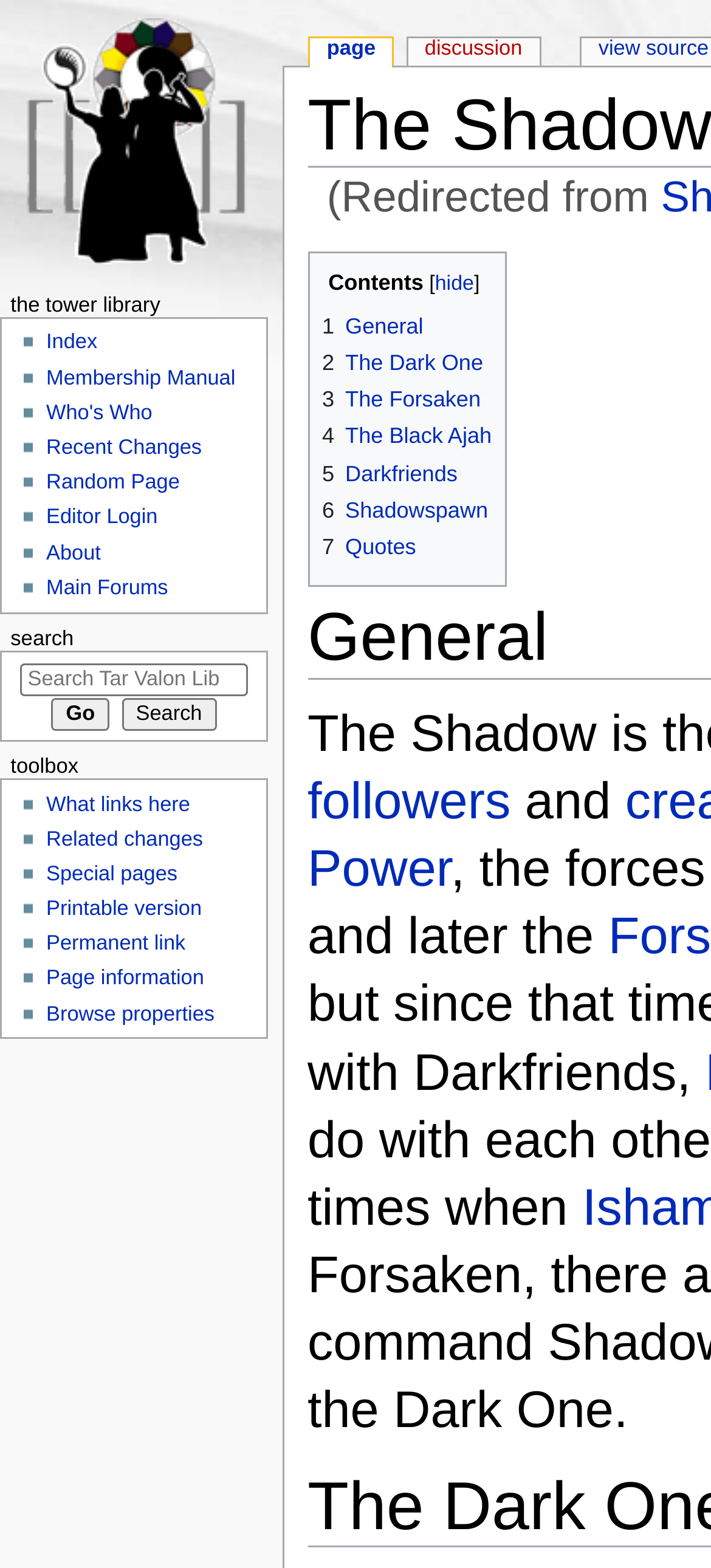Can you pinpoint the bounding box coordinates for the clickable element required for this instruction: "View the page information"? The coordinates should be four float numbers between 0 and 1, i.e., [left, top, right, bottom].

[0.065, 0.618, 0.287, 0.632]